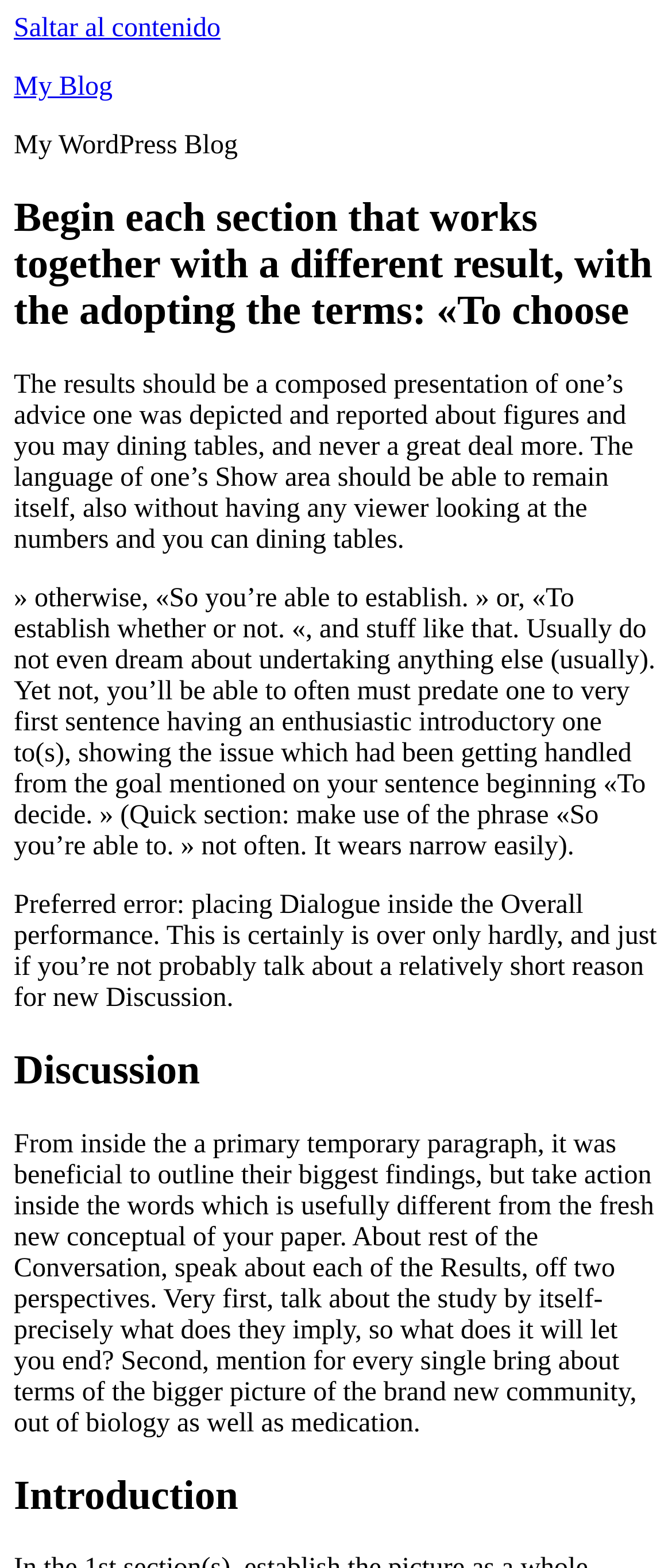By analyzing the image, answer the following question with a detailed response: What should be avoided in the discussion section?

The webpage advises against placing dialogue in the discussion section, except in rare cases where it is necessary to discuss a relatively short point of new dialogue. This is mentioned as a preferred error to avoid in the discussion section.